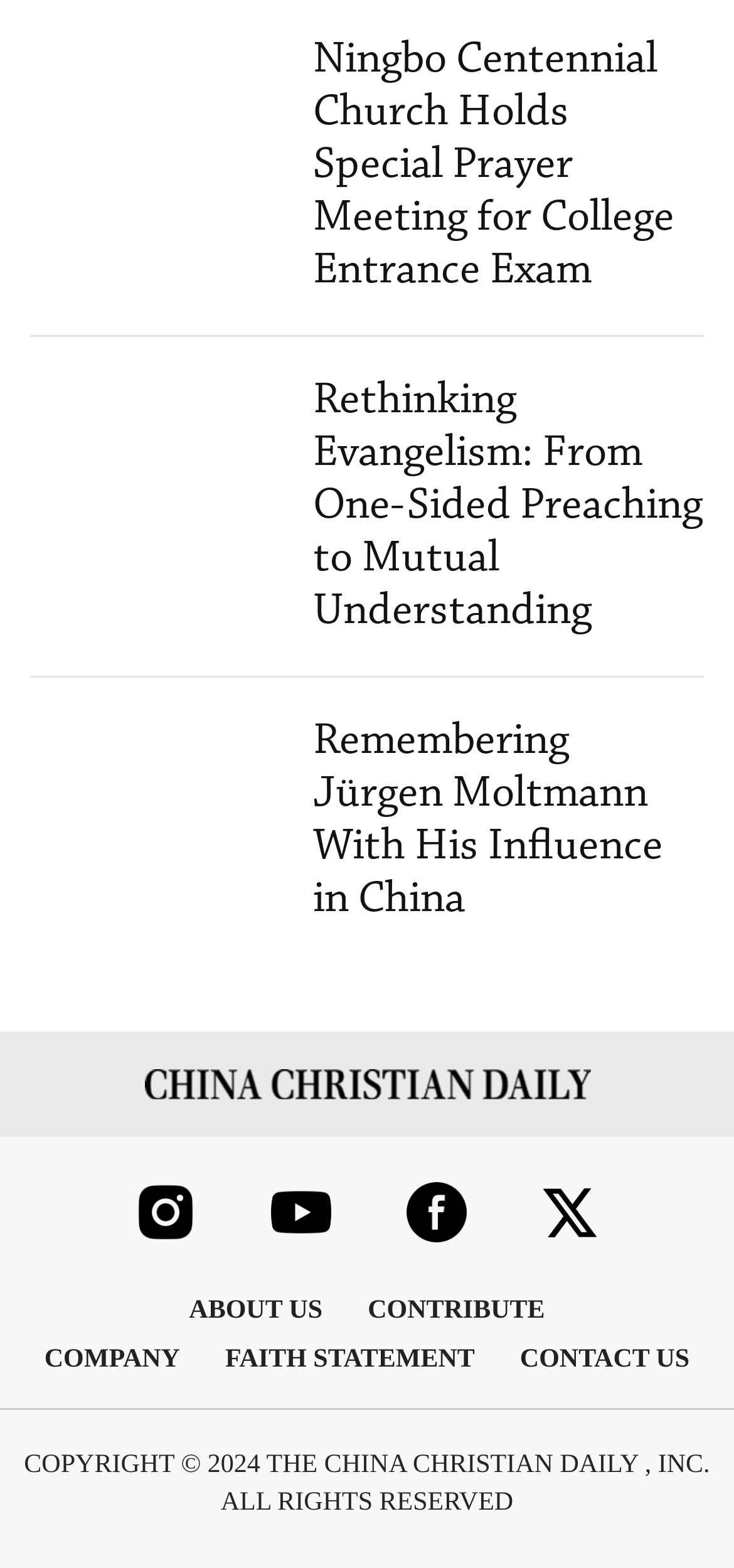Based on the description "FAITH STATEMENT", find the bounding box of the specified UI element.

[0.276, 0.855, 0.678, 0.886]